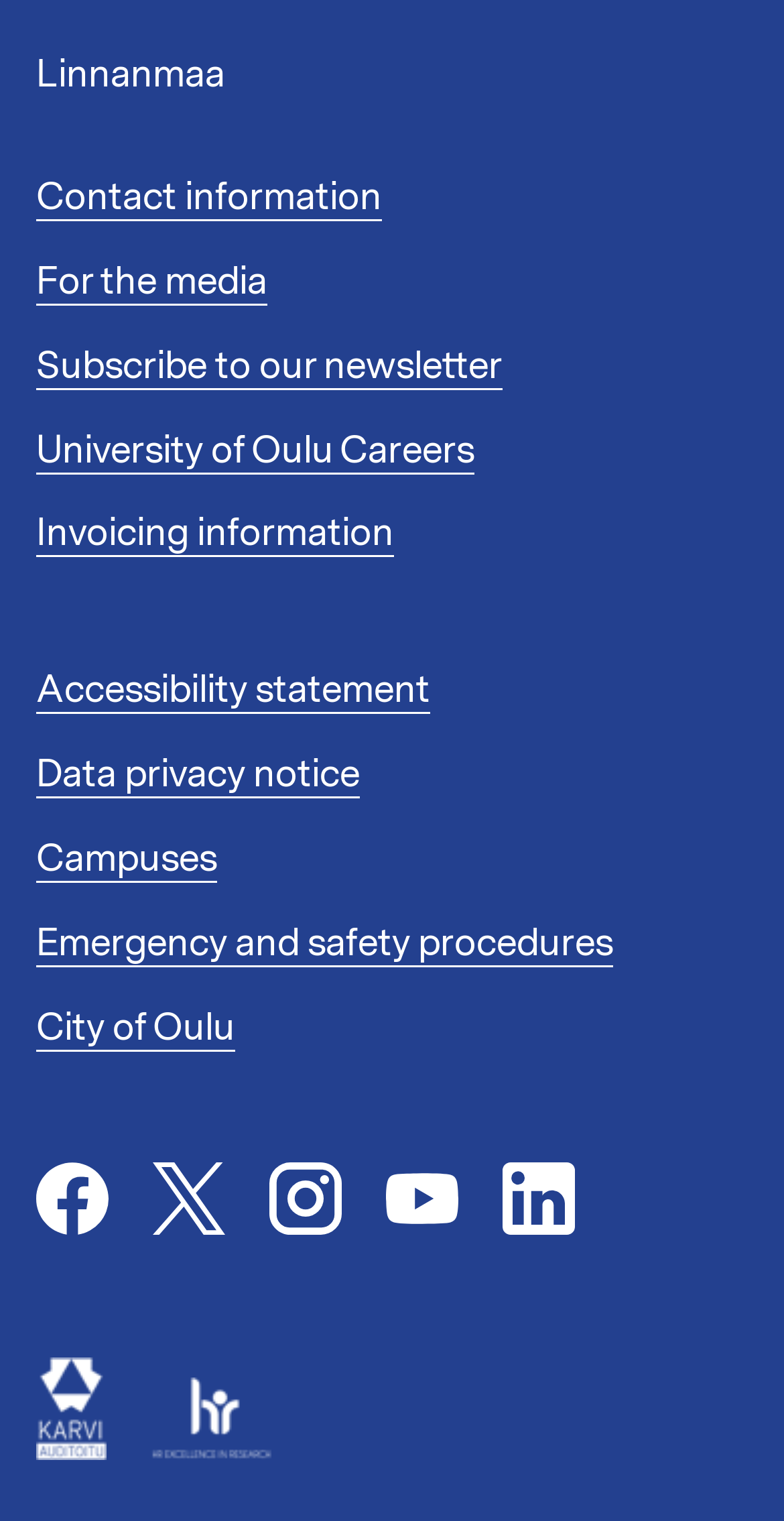Find the bounding box coordinates of the element's region that should be clicked in order to follow the given instruction: "Check Karvi Auditoitu". The coordinates should consist of four float numbers between 0 and 1, i.e., [left, top, right, bottom].

[0.046, 0.935, 0.182, 0.969]